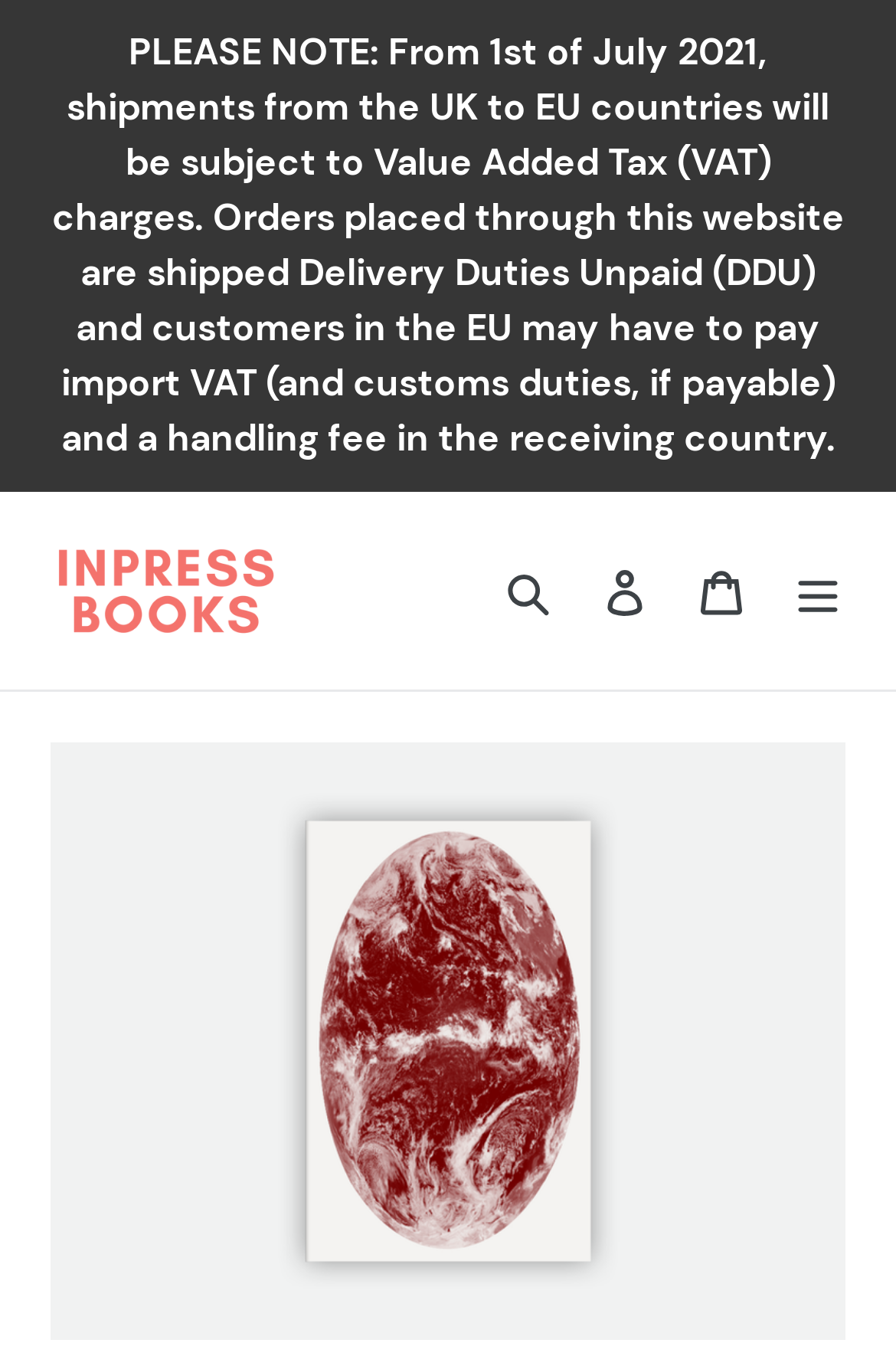Produce a meticulous description of the webpage.

The webpage is about "Tools for Extinction – Inpress Books". At the top-left corner, there is a notice about VAT charges for shipments from the UK to EU countries, taking up about a quarter of the screen's width and a sixth of its height. Below this notice, there is a horizontal navigation bar with four elements: a link to "Inpress Books" accompanied by an image, a "Search" button, a "Log in" link, and a "Cart" link. These elements are aligned horizontally and take up about half of the screen's width.

To the right of the navigation bar, there is a "Menu" button that controls a mobile navigation menu. At the top-center of the page, there is a large image taking up most of the screen's width, with the title "Tools for Extinction". 

The webpage also features a collection of writings from eighteen international writers responding to the COVID-19 pandemic, but the exact content of these writings is not immediately visible on the page.